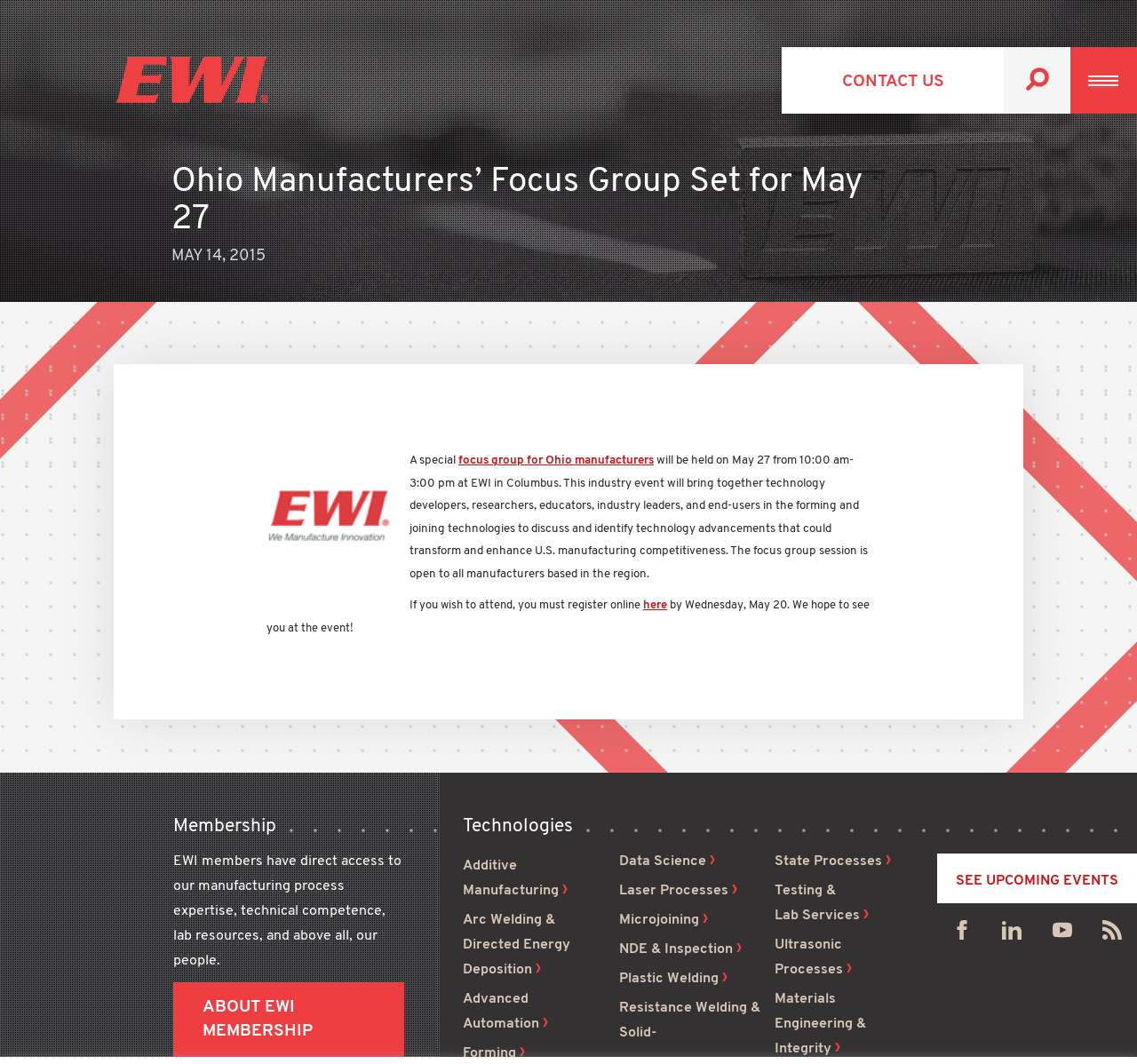Locate the bounding box coordinates of the area that needs to be clicked to fulfill the following instruction: "Contact us". The coordinates should be in the format of four float numbers between 0 and 1, namely [left, top, right, bottom].

[0.688, 0.044, 0.883, 0.107]